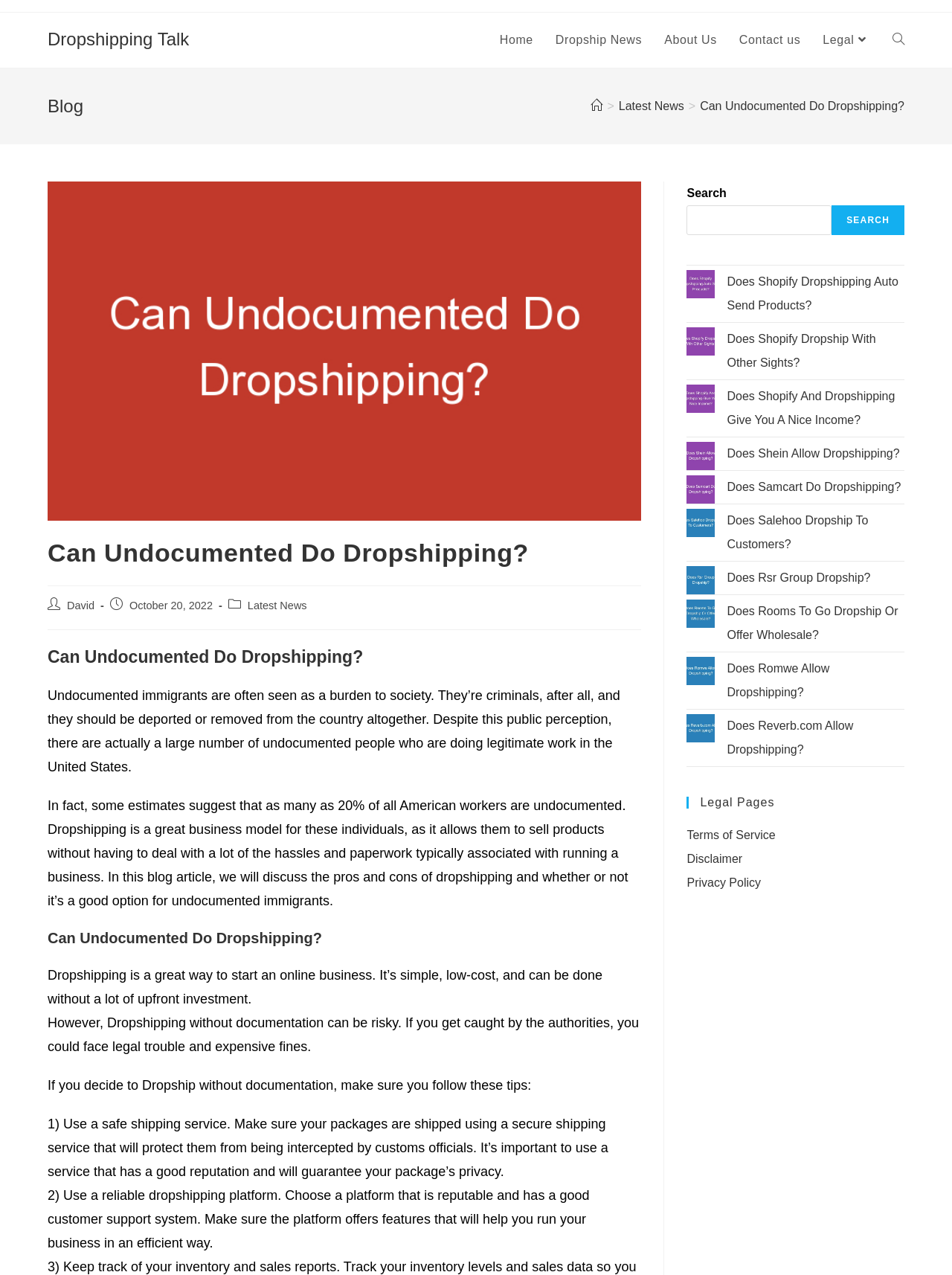Analyze the image and provide a detailed answer to the question: Who is the author of the blog post?

The author of the blog post is mentioned as 'David' in the 'Post author:' section of the webpage.